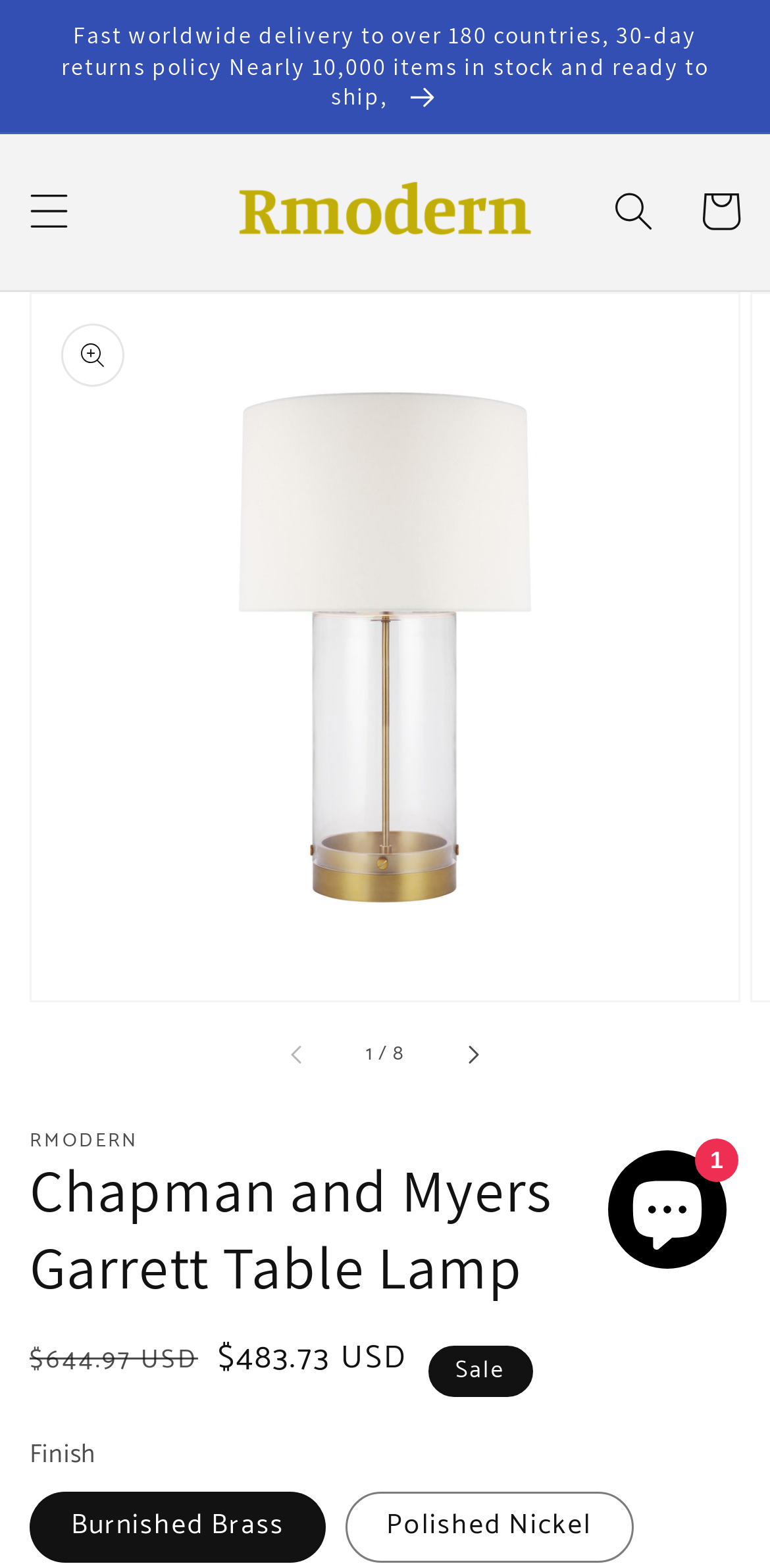Please find and generate the text of the main heading on the webpage.

Chapman and Myers Garrett Table Lamp